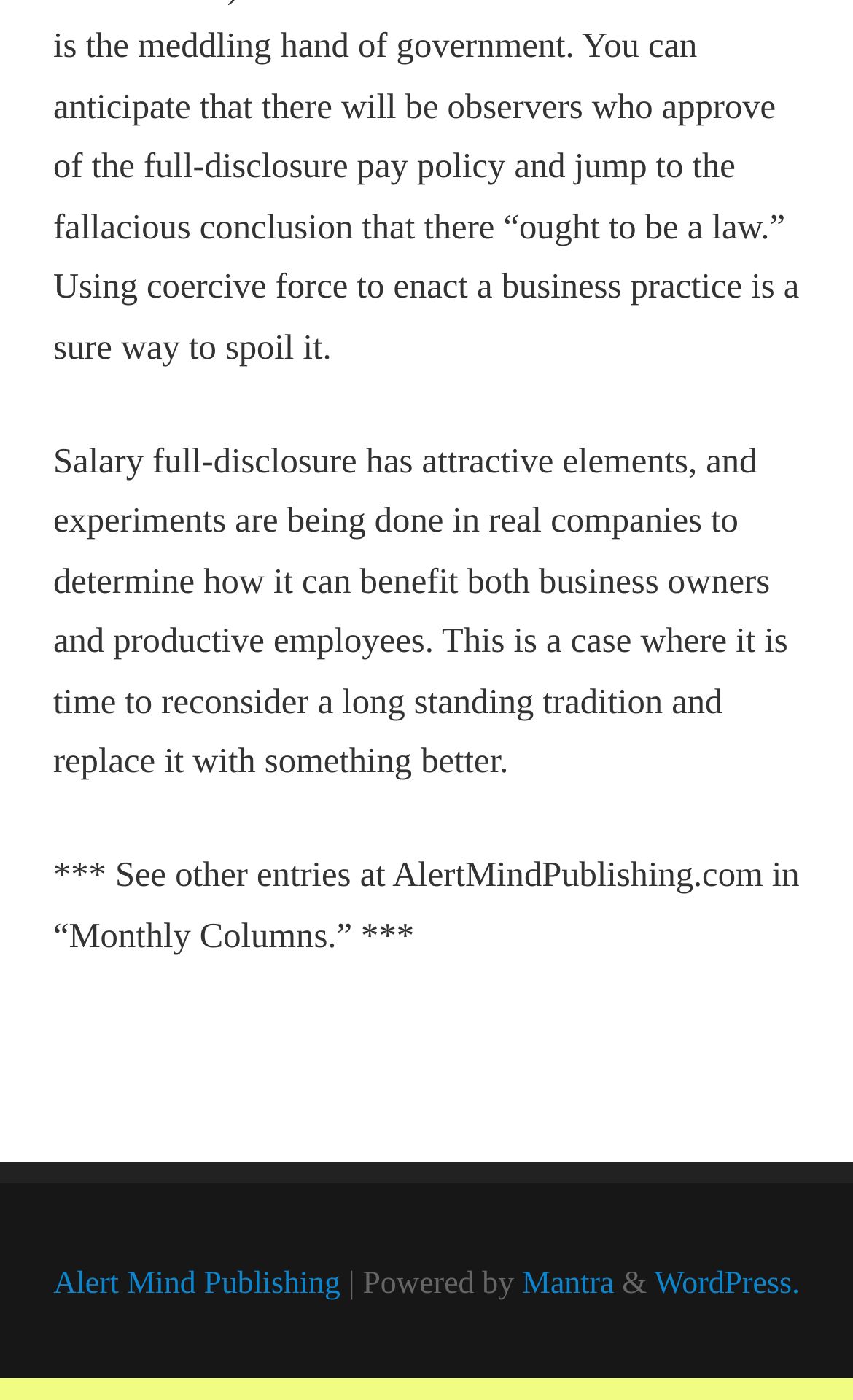What is the name of the publishing company?
Please provide a single word or phrase in response based on the screenshot.

Alert Mind Publishing